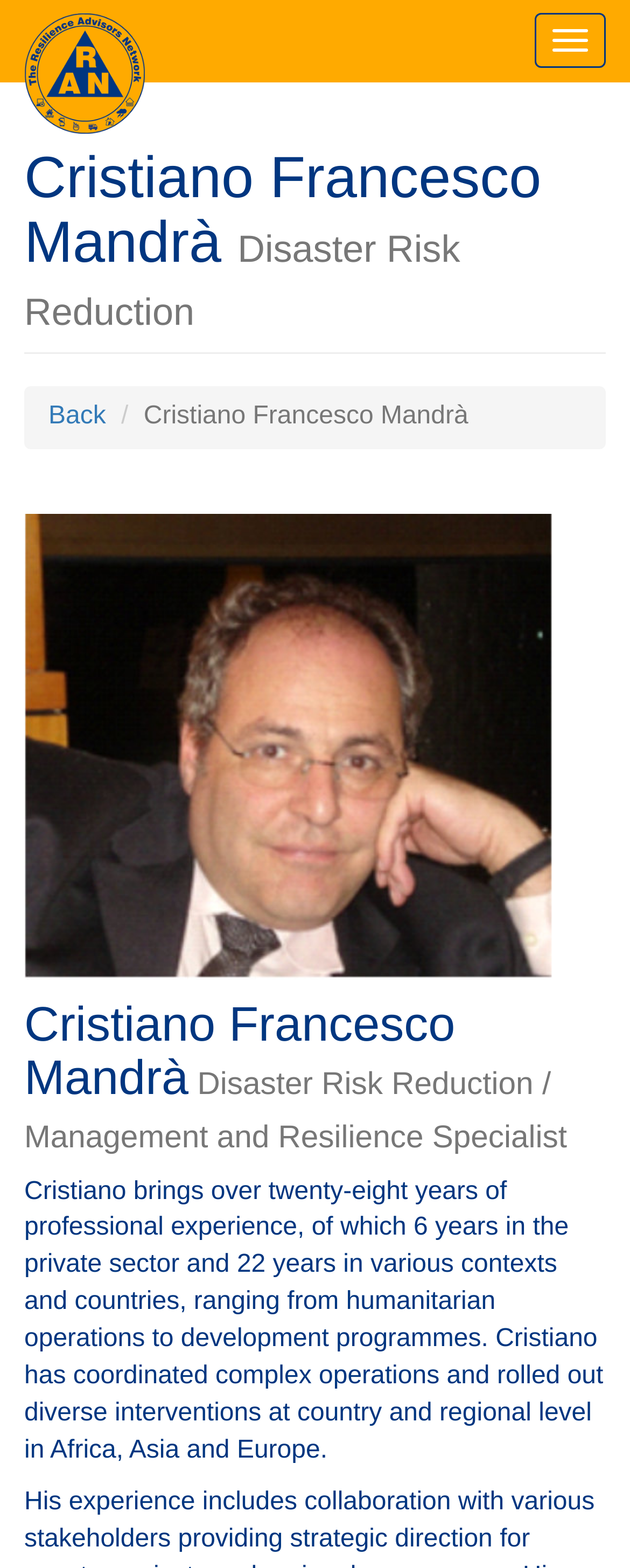Identify the coordinates of the bounding box for the element described below: "parent_node: Toggle navigation title="Home"". Return the coordinates as four float numbers between 0 and 1: [left, top, right, bottom].

[0.0, 0.0, 0.269, 0.052]